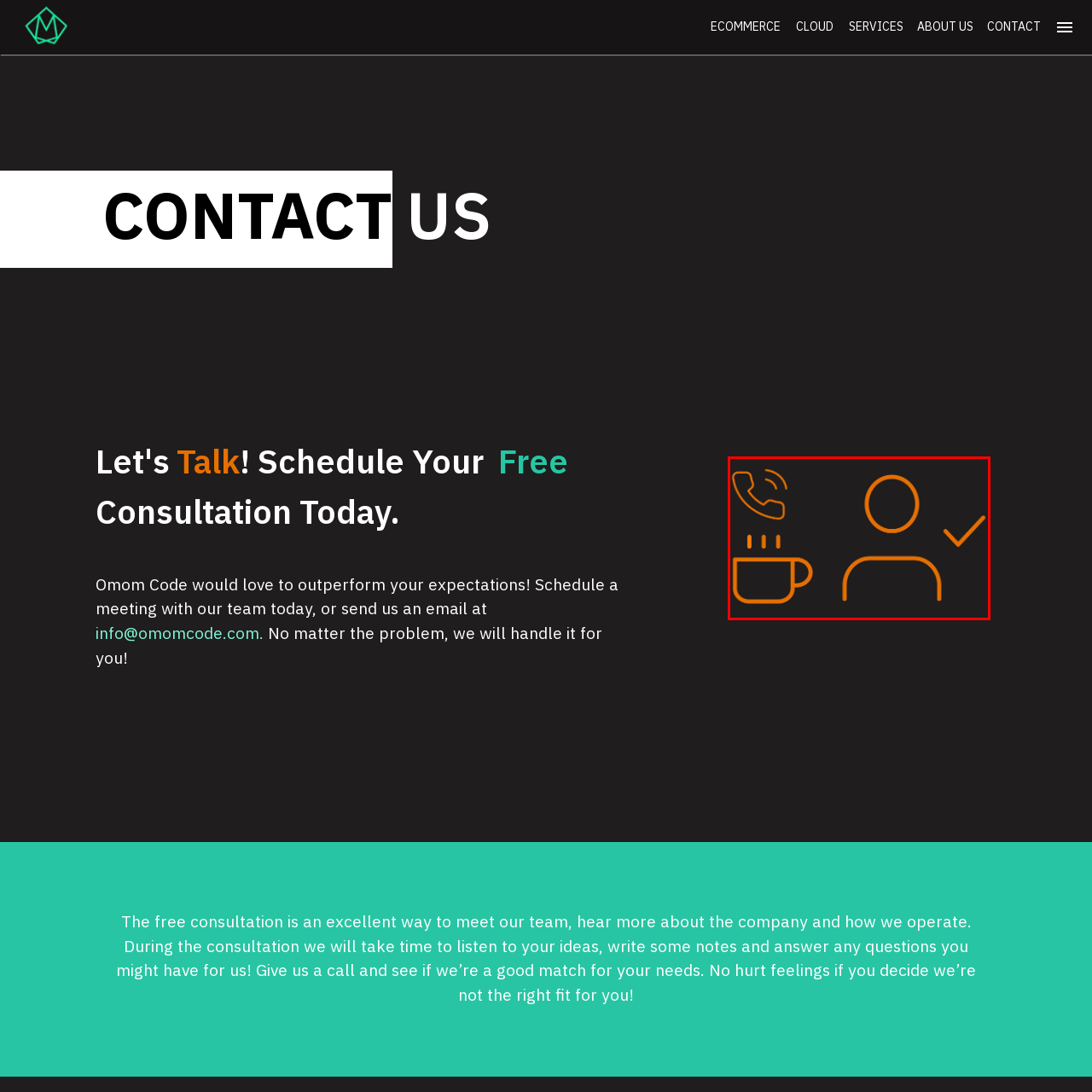Look at the photo within the red outline and describe it thoroughly.

This image features a minimalist, modern design in vibrant orange against a dark background. It includes three distinct icons that suggest themes of communication and personal connection. 

1. **Phone Icon**: On the left, a stylized phone icon with sound waves emanating from it, indicating readiness for a conversation, perhaps representing the option to contact the service for inquiries or consultations.

2. **Coffee Cup Icon**: Below the phone, there is a simple representation of a steaming coffee cup, symbolizing warmth, comfort, and the casual atmosphere often associated with meetings or discussions, inviting potential clients to engage in a friendly dialogue.

3. **User Silhouette with Checkmark**: On the right, an outline of a person is accompanied by a checkmark, suggesting approval or confirmation, likely emphasizing the satisfaction and relationship-building aspect of the consultation service being offered.

Overall, the image conveys an inviting message, encouraging viewers to connect and communicate with the company for a free consultation, suggesting a professional yet approachable atmosphere.